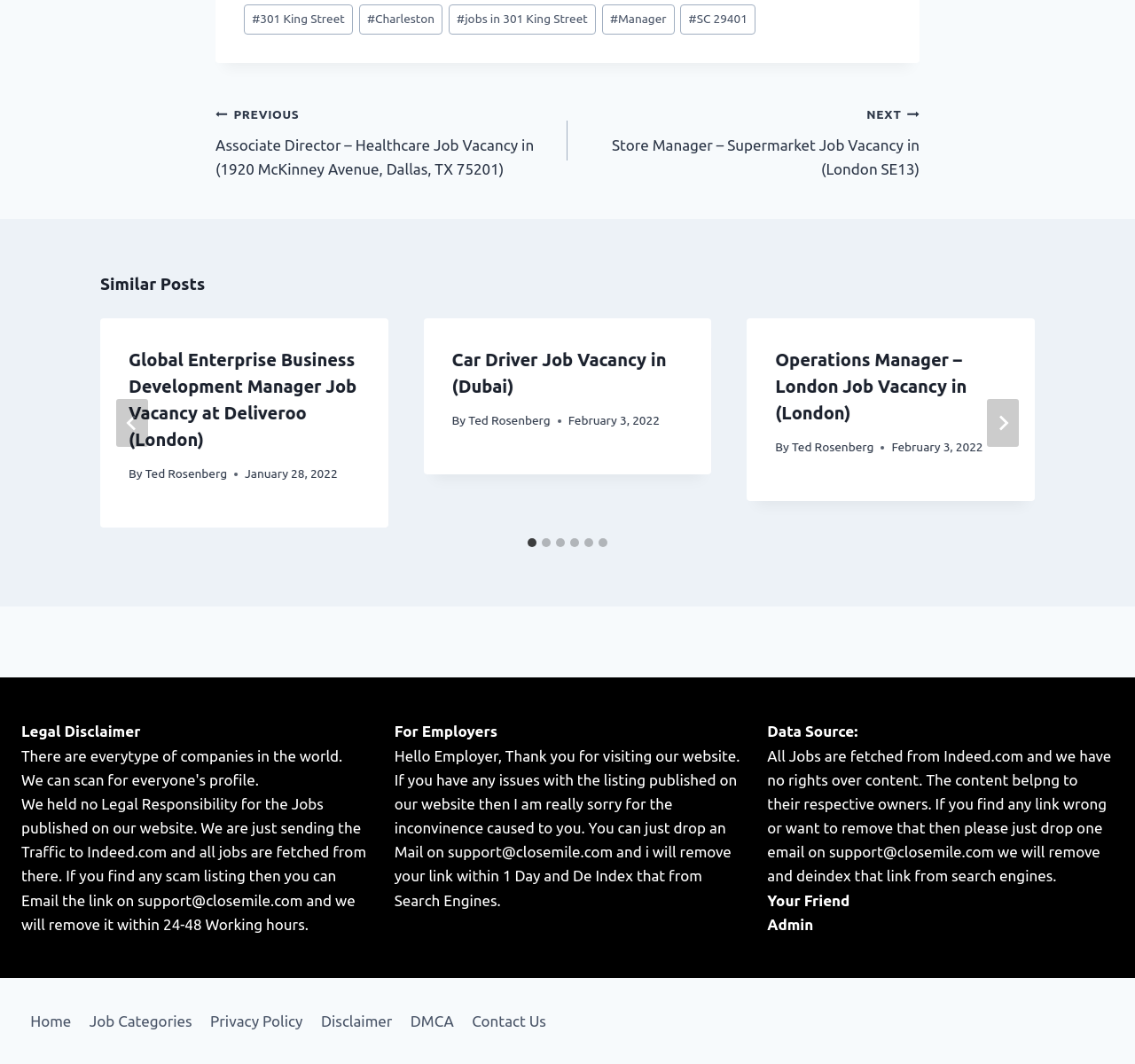Bounding box coordinates must be specified in the format (top-left x, top-left y, bottom-right x, bottom-right y). All values should be floating point numbers between 0 and 1. What are the bounding box coordinates of the UI element described as: View All Posts →

None